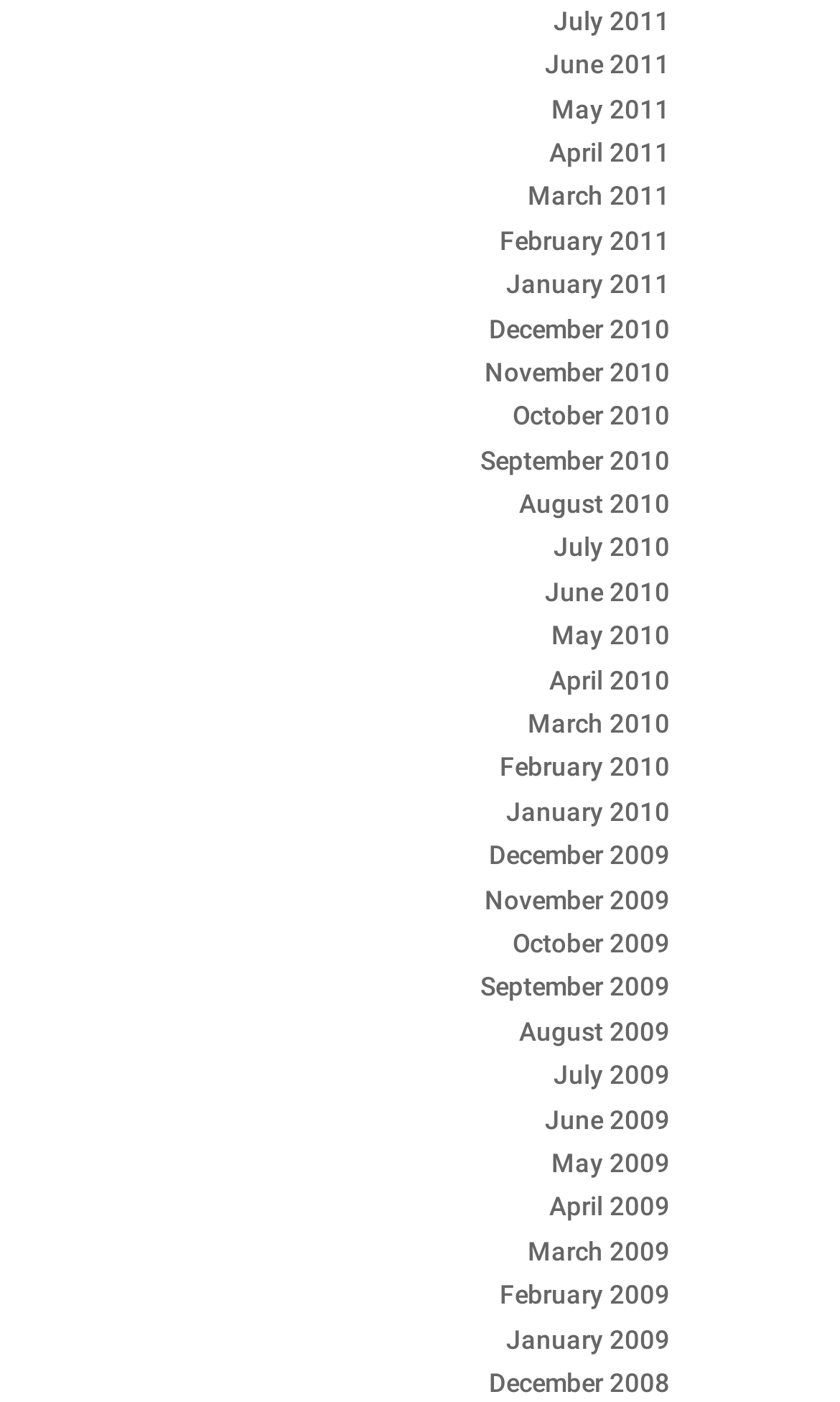Give a one-word or one-phrase response to the question: 
Are the months listed in chronological order?

Yes